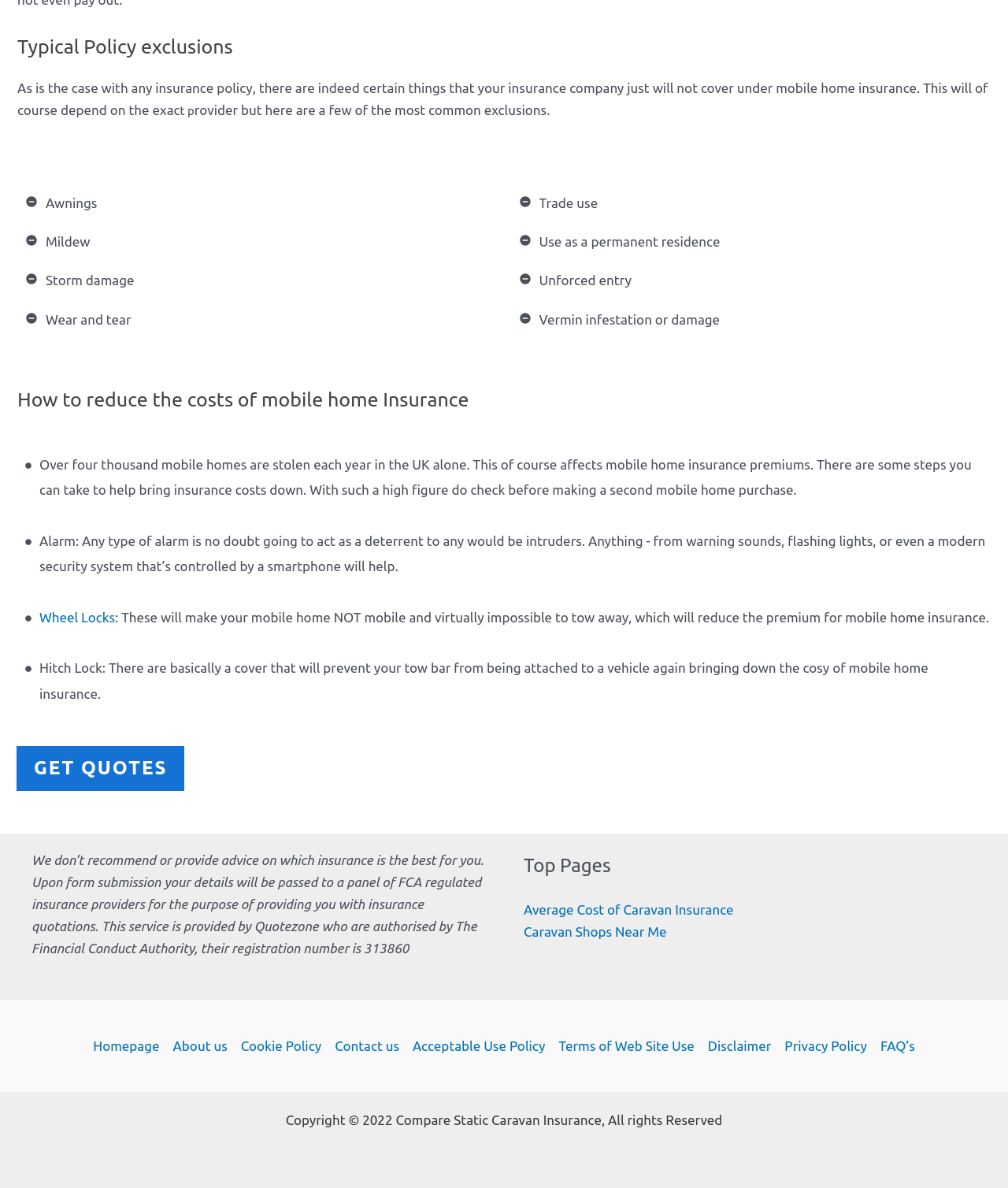Pinpoint the bounding box coordinates for the area that should be clicked to perform the following instruction: "Visit the 'Homepage'".

[0.092, 0.871, 0.165, 0.89]